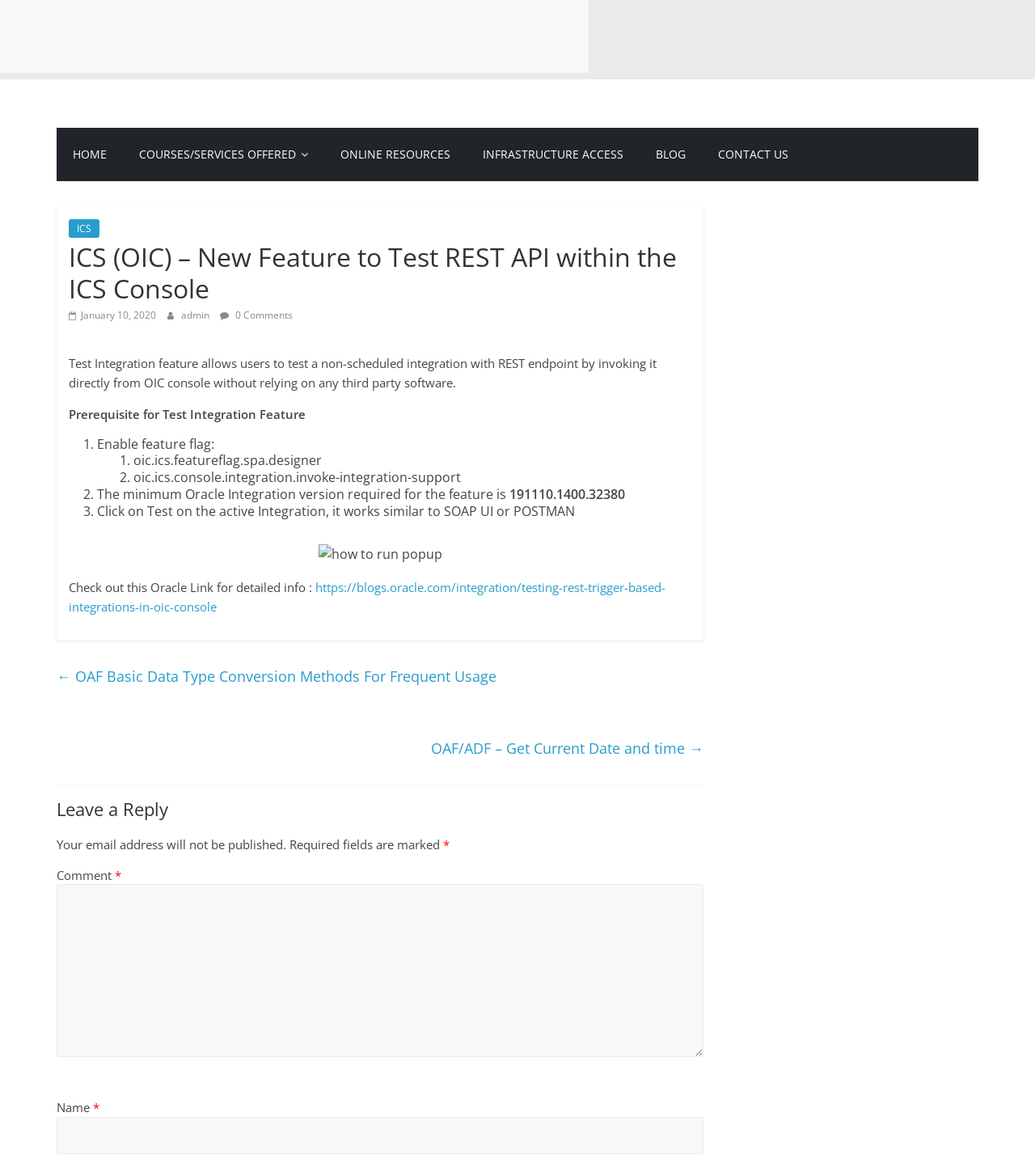Please determine the bounding box coordinates of the element to click on in order to accomplish the following task: "visit shop". Ensure the coordinates are four float numbers ranging from 0 to 1, i.e., [left, top, right, bottom].

None